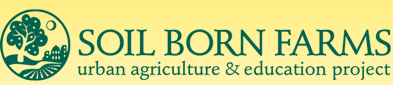What is the name of the organization featured in the logo?
Please give a detailed and elaborate answer to the question.

The logo prominently displays the name 'SOIL BORN FARMS' in bold green letters, indicating that the organization featured in the logo is Soil Born Farms, which is dedicated to urban agriculture and education.